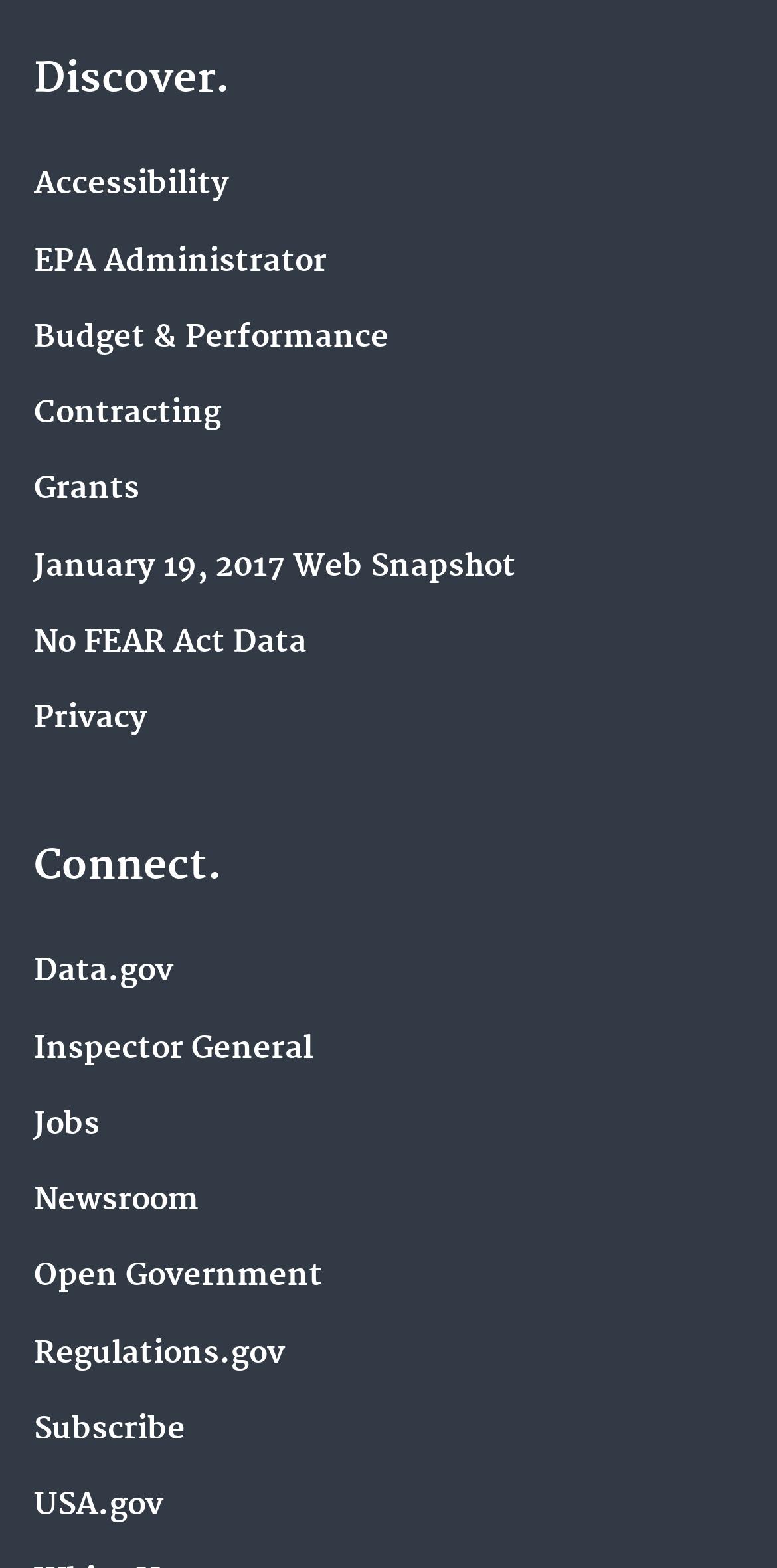What is the text above the 'Data.gov' link?
Answer the question with a single word or phrase by looking at the picture.

Connect.